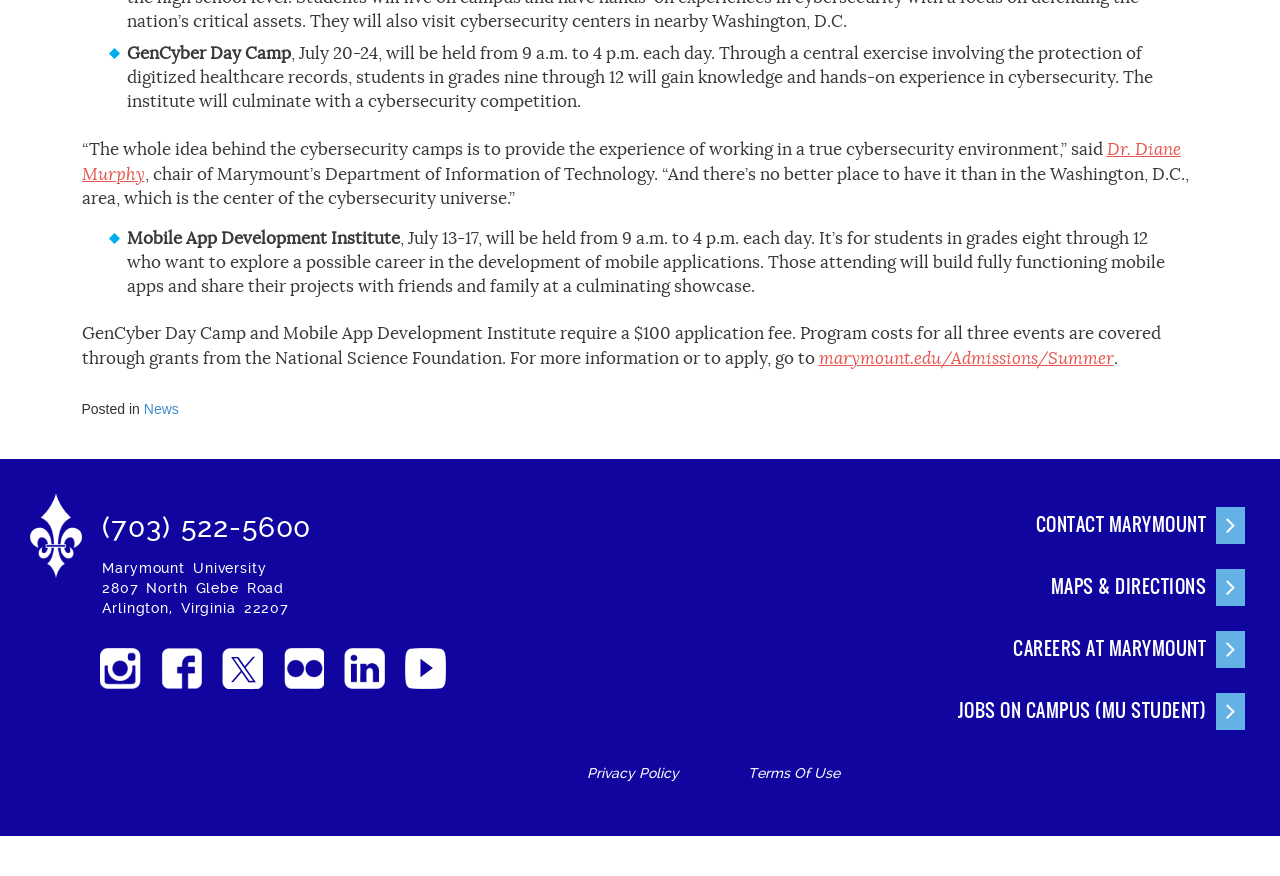Calculate the bounding box coordinates of the UI element given the description: "marymount.edu/Admissions/Summer".

[0.639, 0.397, 0.87, 0.421]